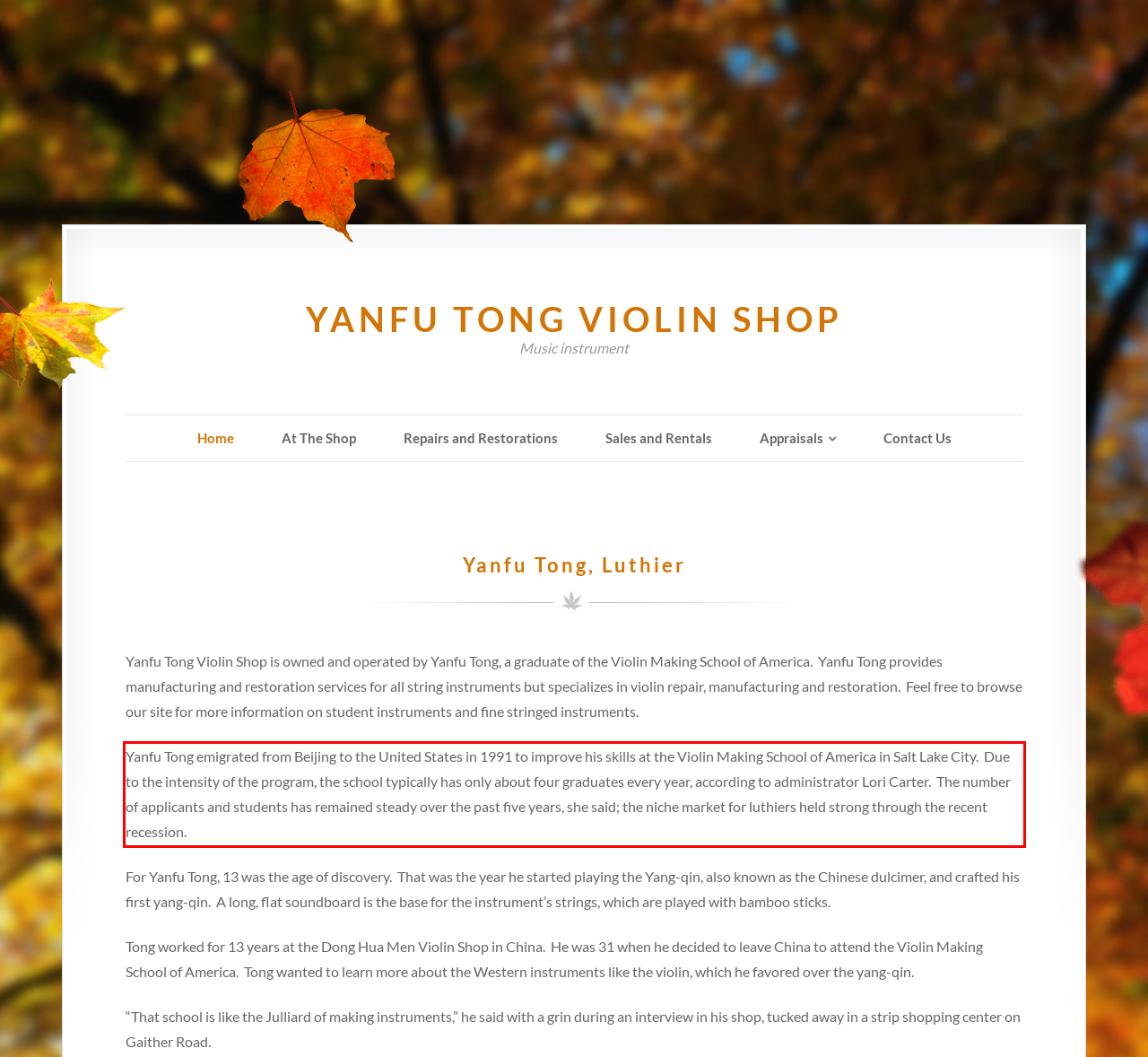Please look at the webpage screenshot and extract the text enclosed by the red bounding box.

Yanfu Tong emigrated from Beijing to the United States in 1991 to improve his skills at the Violin Making School of America in Salt Lake City. Due to the intensity of the program, the school typically has only about four graduates every year, according to administrator Lori Carter. The number of applicants and students has remained steady over the past five years, she said; the niche market for luthiers held strong through the recent recession.